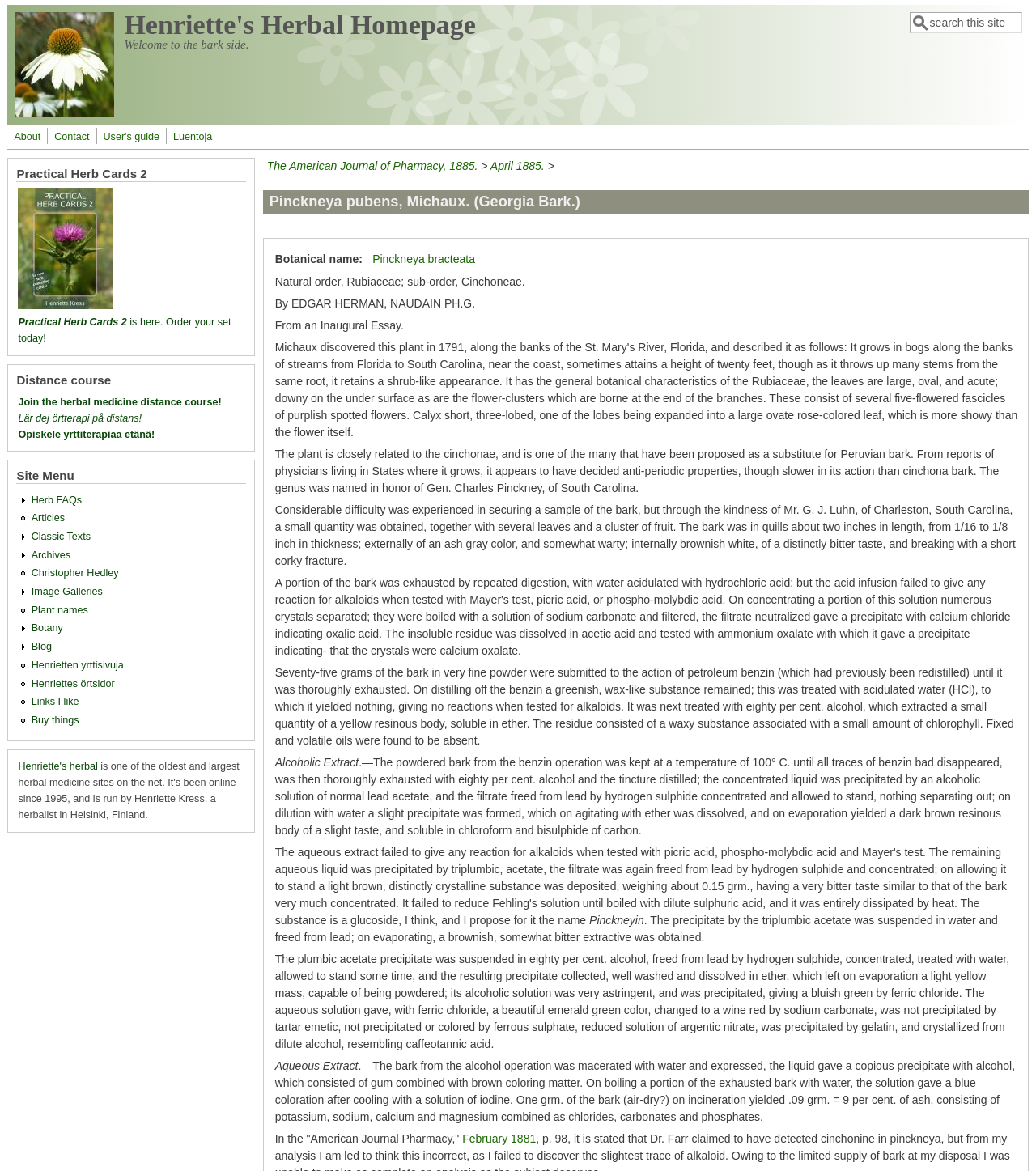What is the name of the plant described on this webpage?
Please provide a single word or phrase as the answer based on the screenshot.

Pinckneya pubens